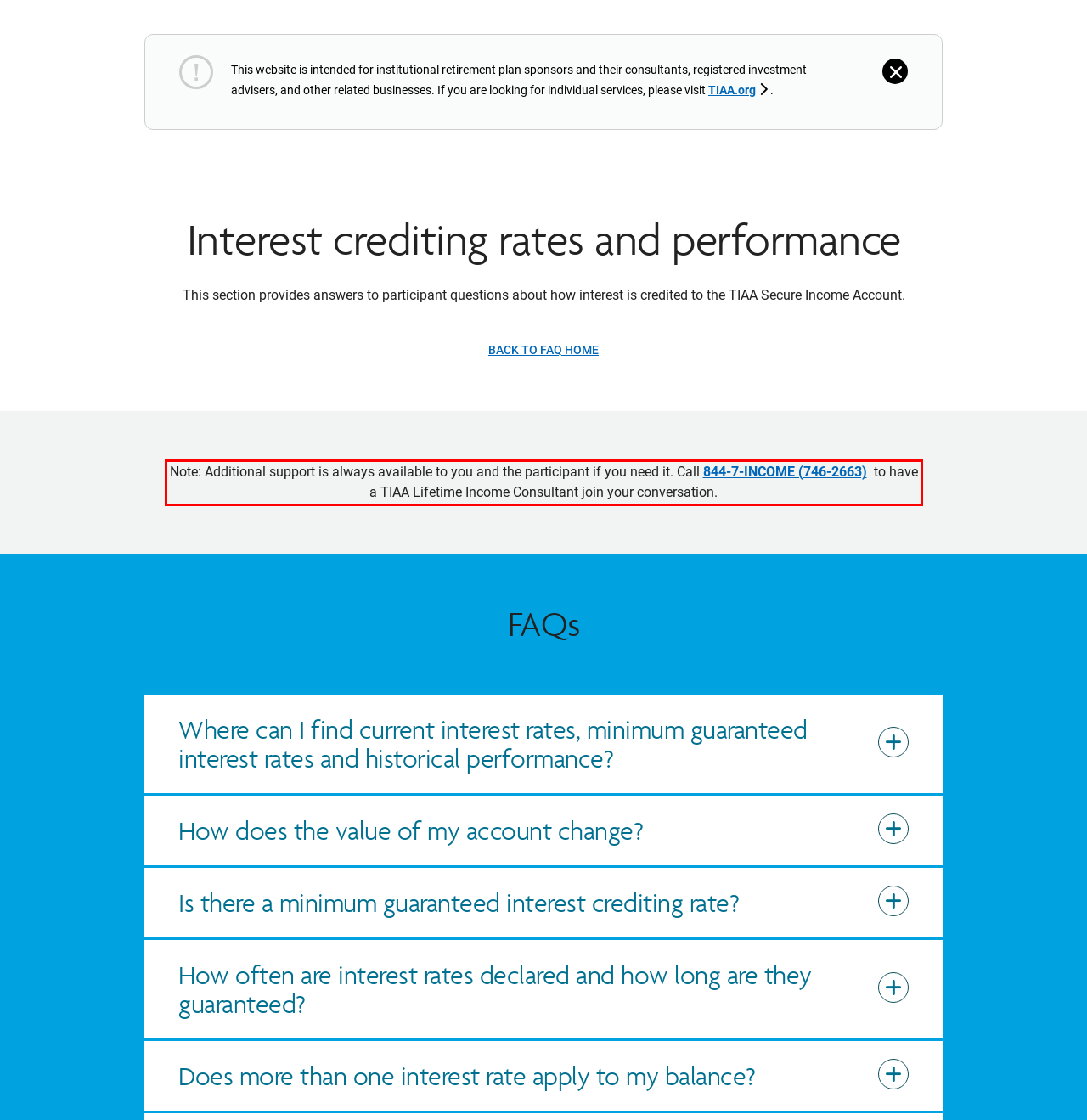With the given screenshot of a webpage, locate the red rectangle bounding box and extract the text content using OCR.

Note: Additional support is always available to you and the participant if you need it. Call 844-7-INCOME (746-2663) to have a TIAA Lifetime Income Consultant join your conversation.